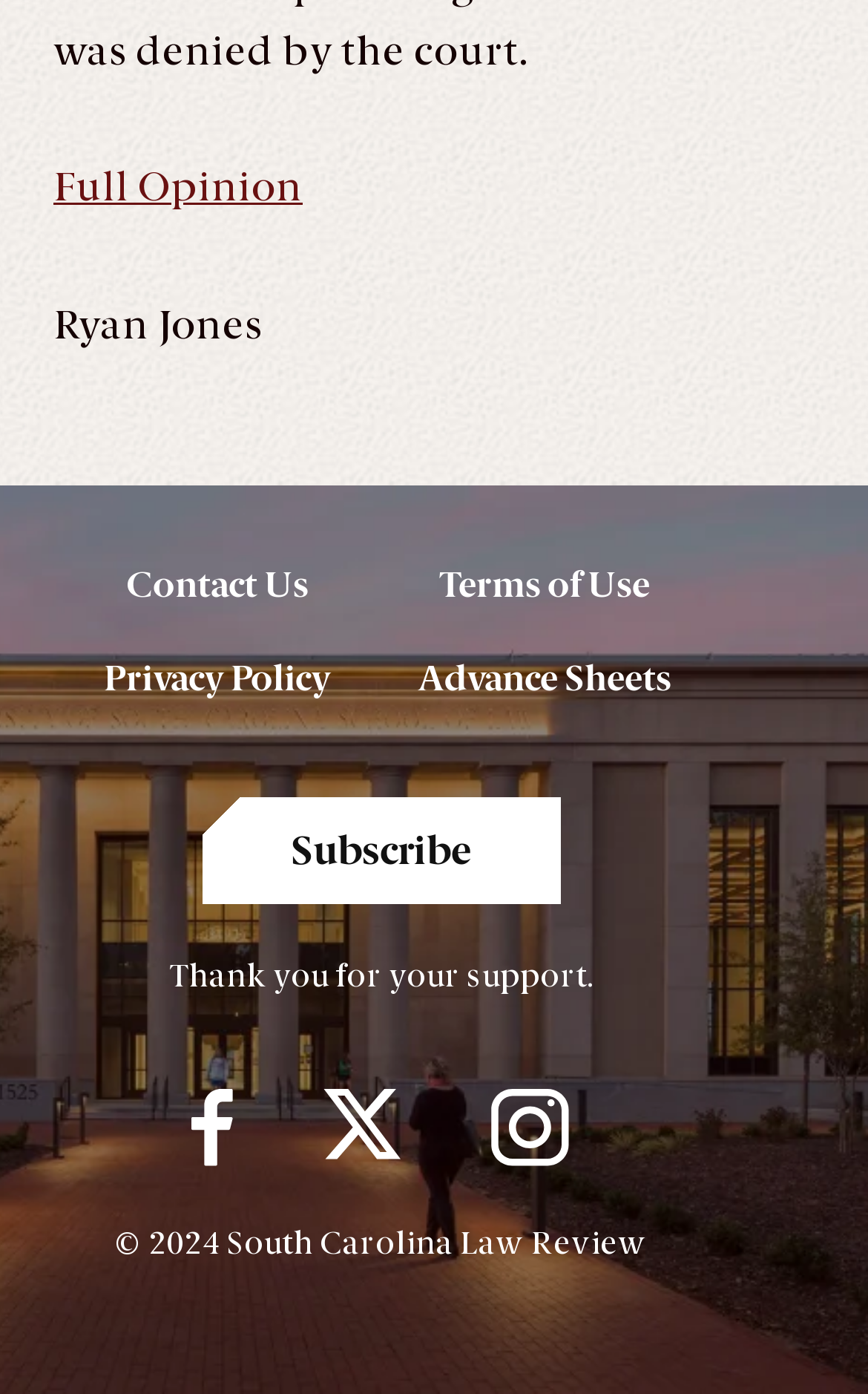Determine the bounding box coordinates of the region to click in order to accomplish the following instruction: "Visit S.C. Law Review on Facebook". Provide the coordinates as four float numbers between 0 and 1, specifically [left, top, right, bottom].

[0.221, 0.771, 0.269, 0.848]